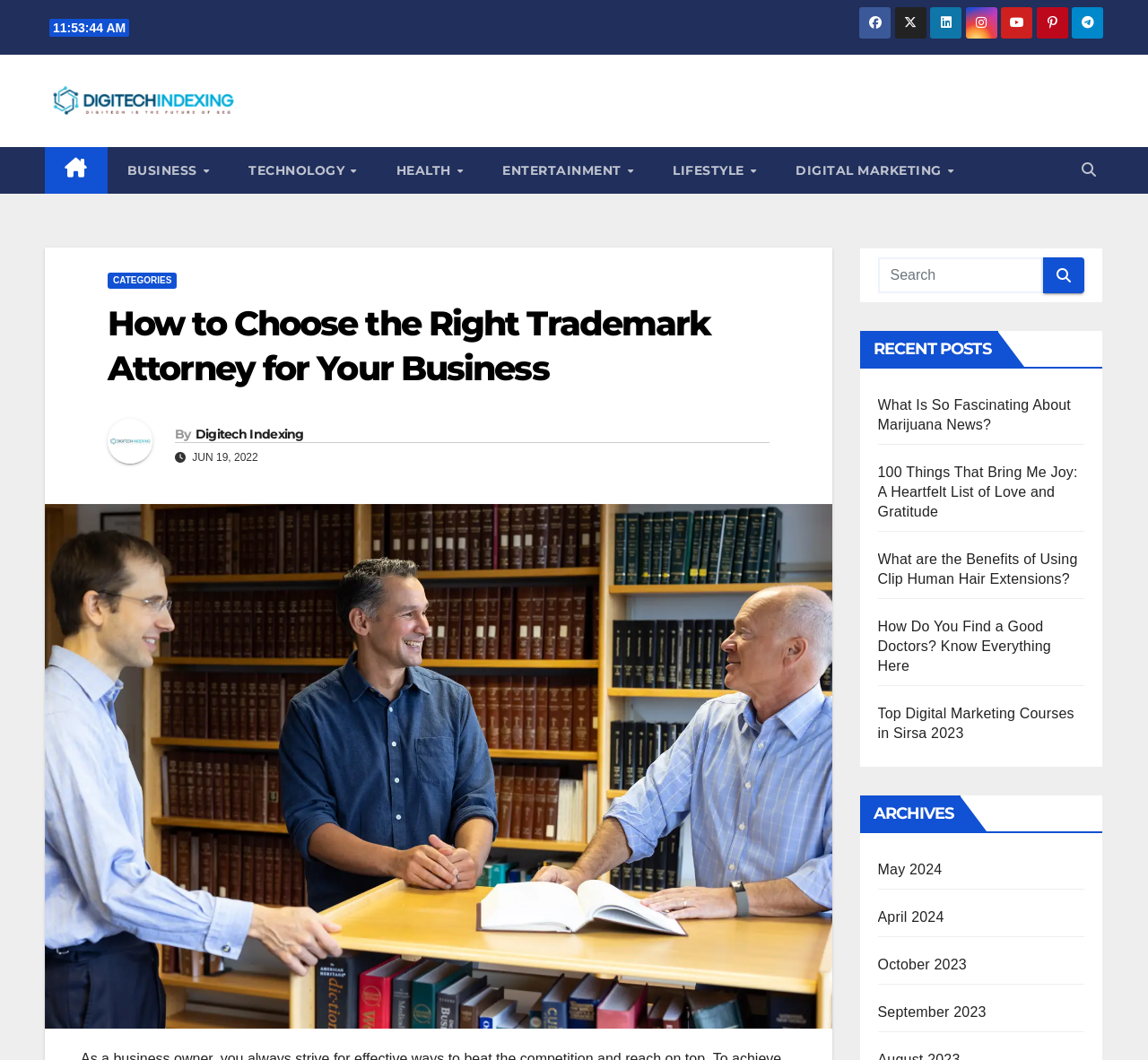What is the purpose of the search box?
Based on the screenshot, provide your answer in one word or phrase.

To search the website